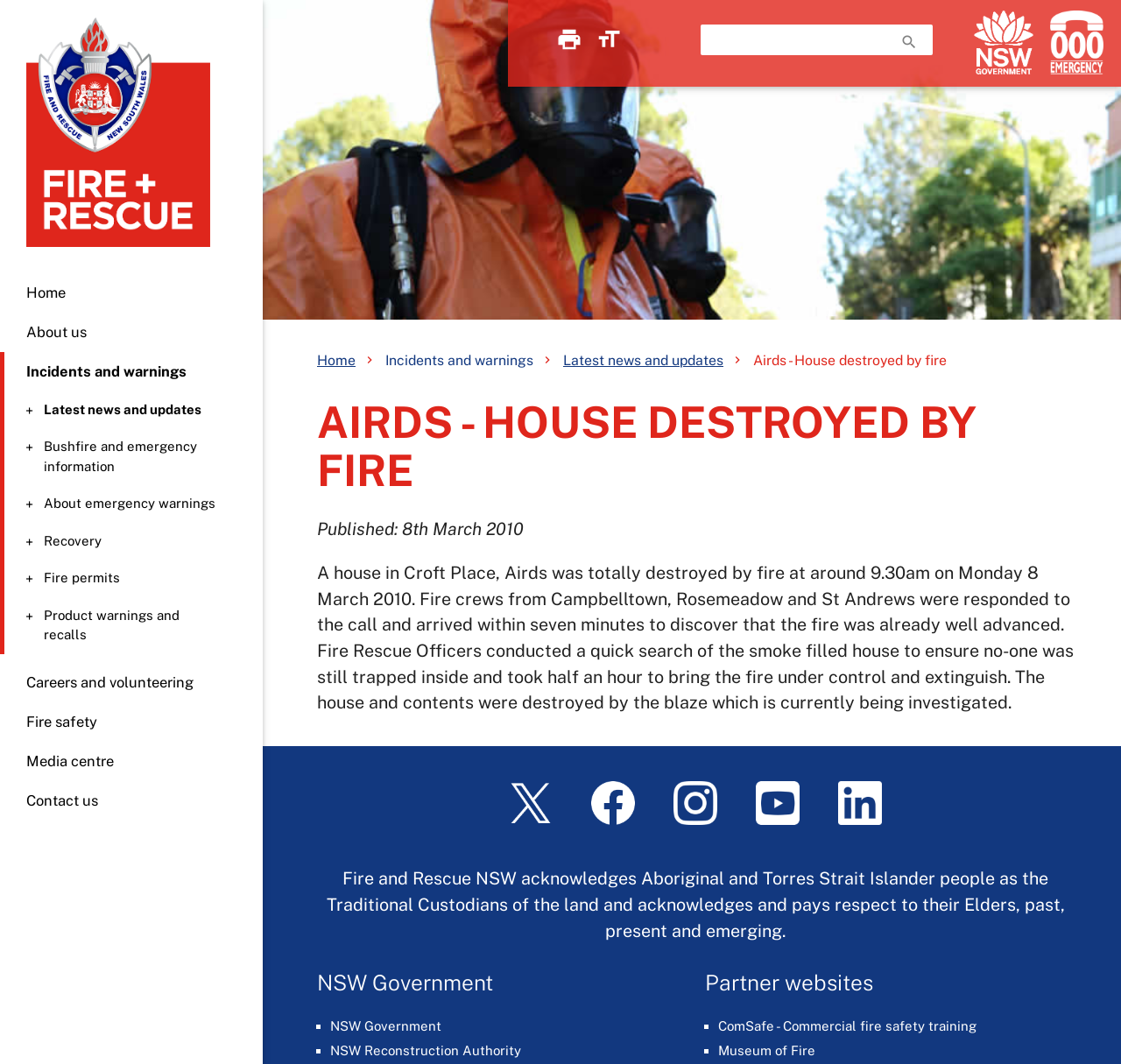Please identify the webpage's heading and generate its text content.

AIRDS - HOUSE DESTROYED BY FIRE